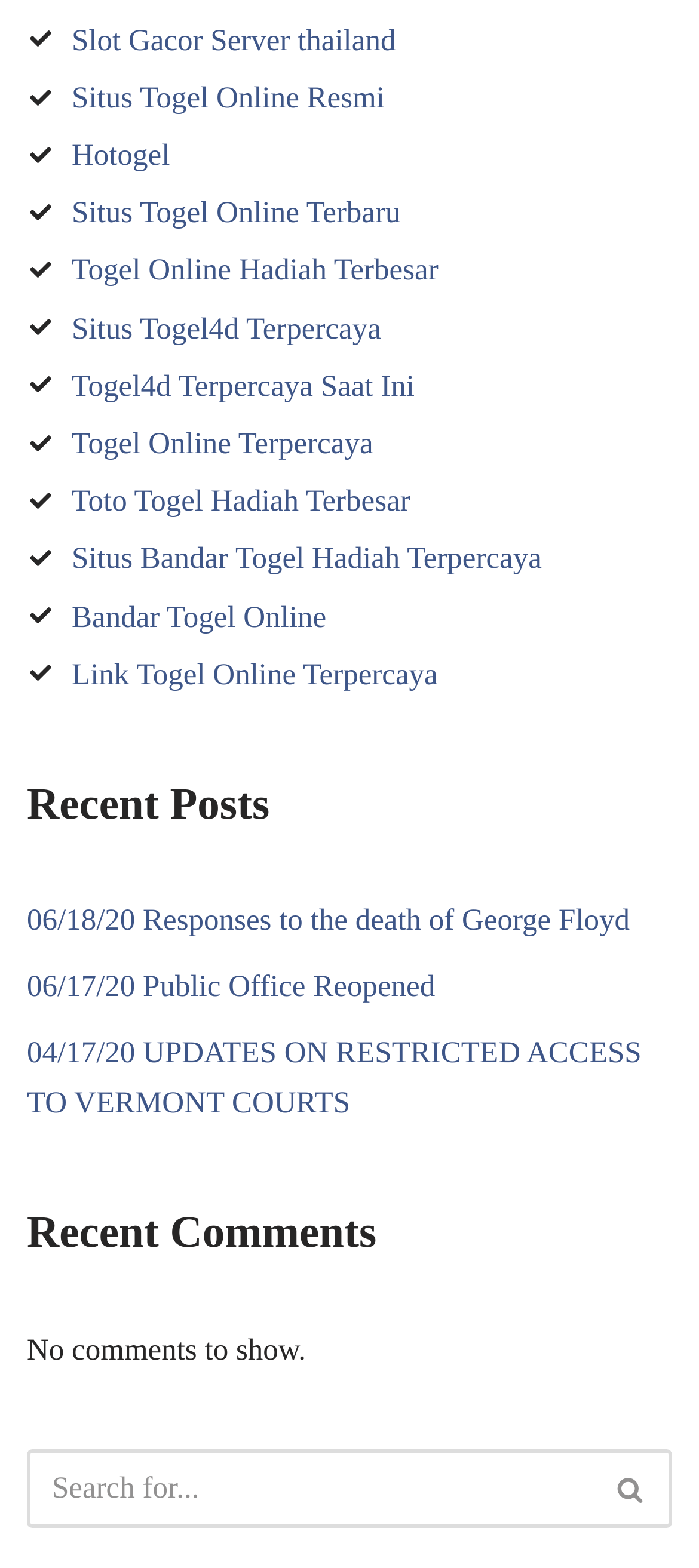Find the bounding box coordinates for the area that must be clicked to perform this action: "Go to Situs Togel Online Resmi".

[0.103, 0.051, 0.55, 0.073]